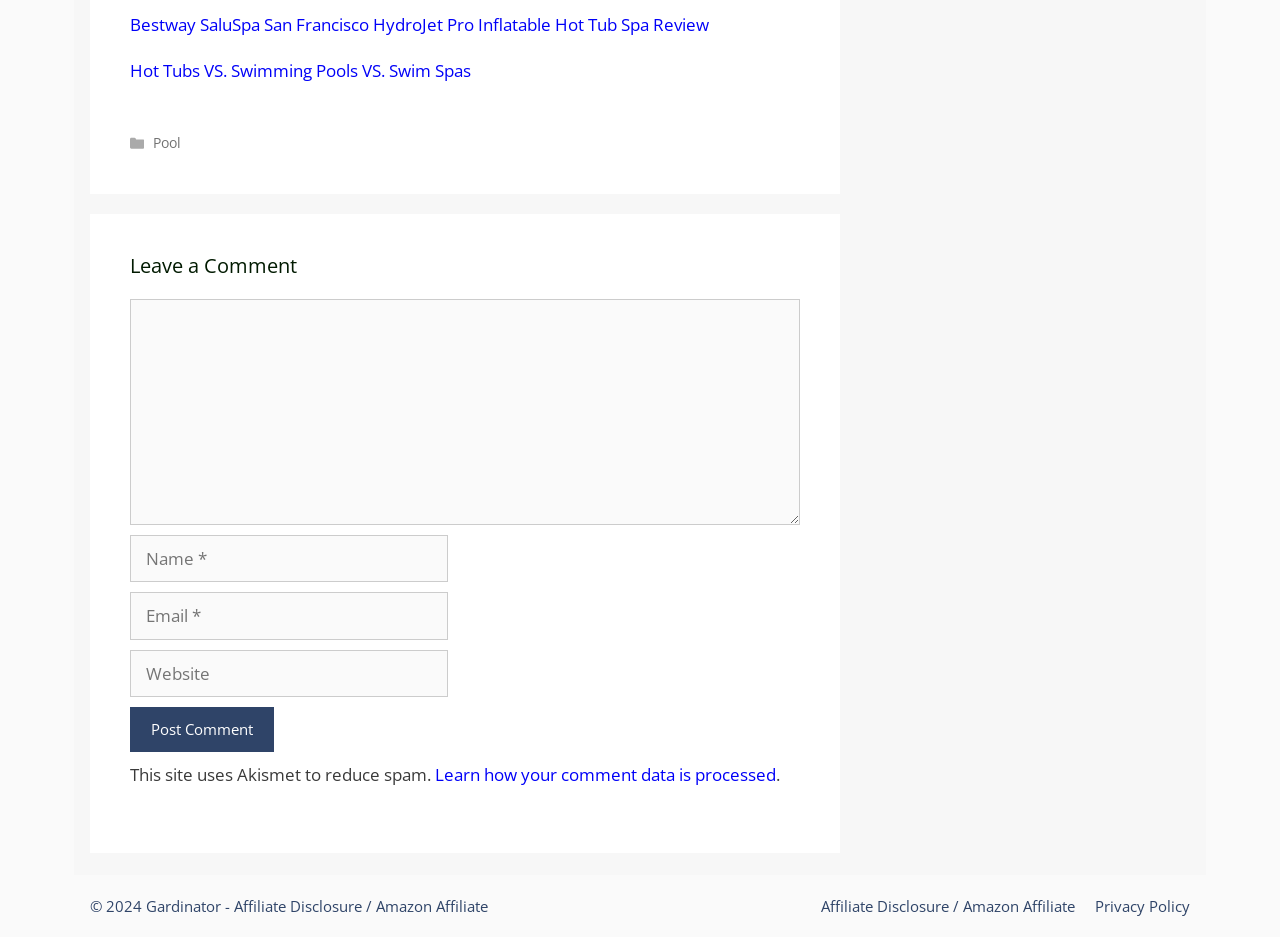What is the copyright year of the webpage?
Give a thorough and detailed response to the question.

The webpage has a copyright notice at the bottom that states '© 2024 Gardinator', which indicates that the webpage's content is copyrighted and the year of copyright is 2024.